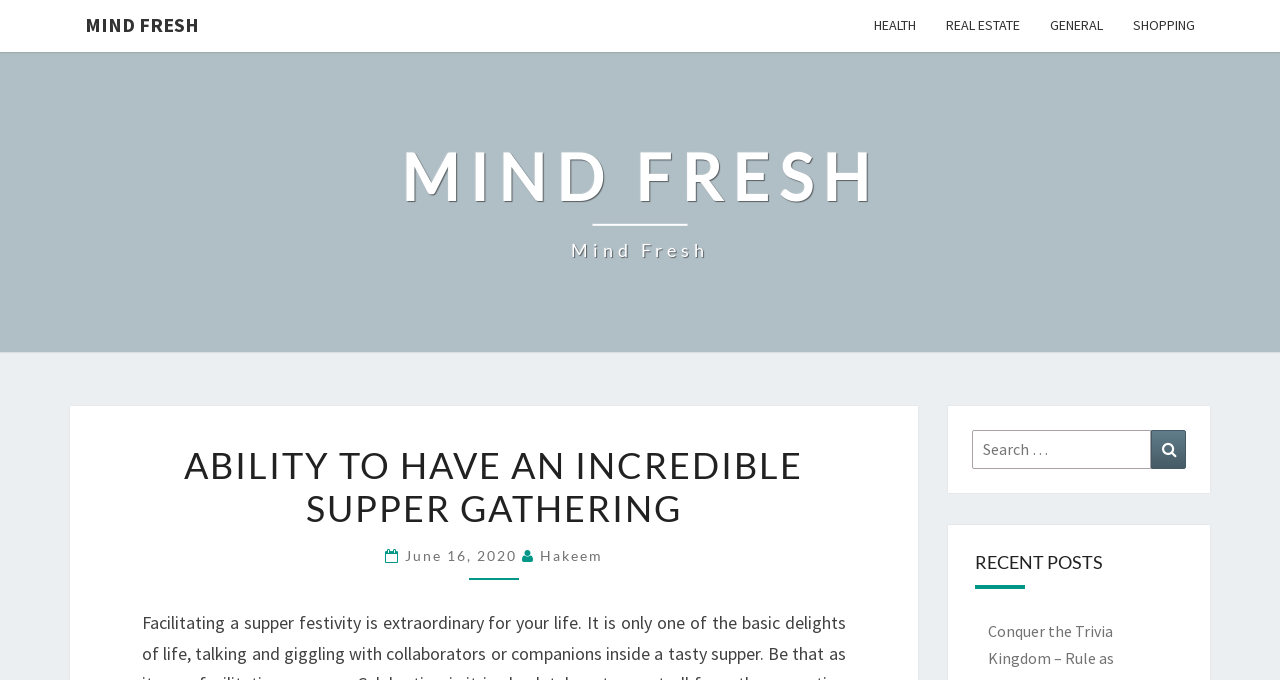Provide a one-word or short-phrase answer to the question:
What is the purpose of the button with the search icon?

Search